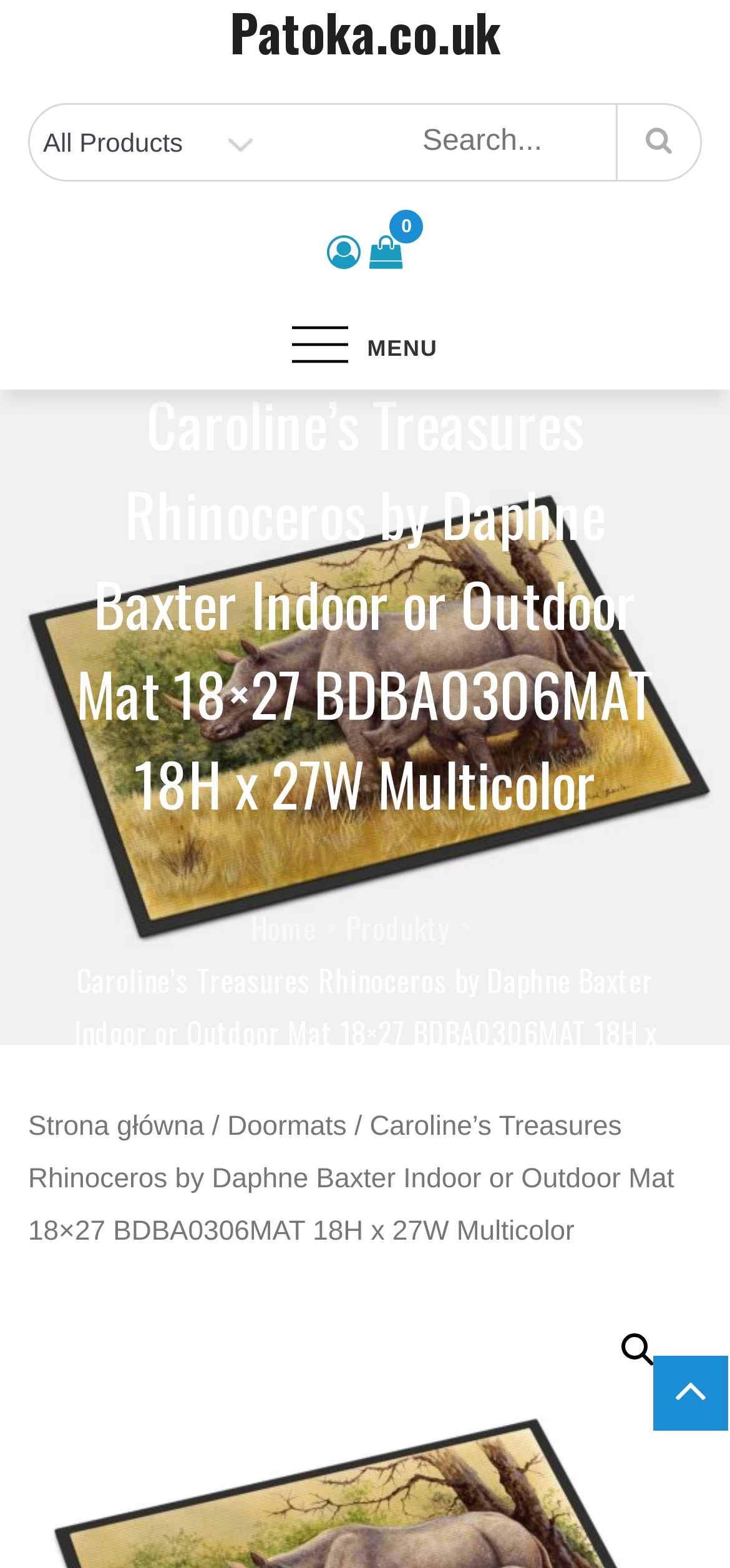Determine the bounding box coordinates of the region to click in order to accomplish the following instruction: "Search for products". Provide the coordinates as four float numbers between 0 and 1, specifically [left, top, right, bottom].

[0.362, 0.067, 0.959, 0.115]